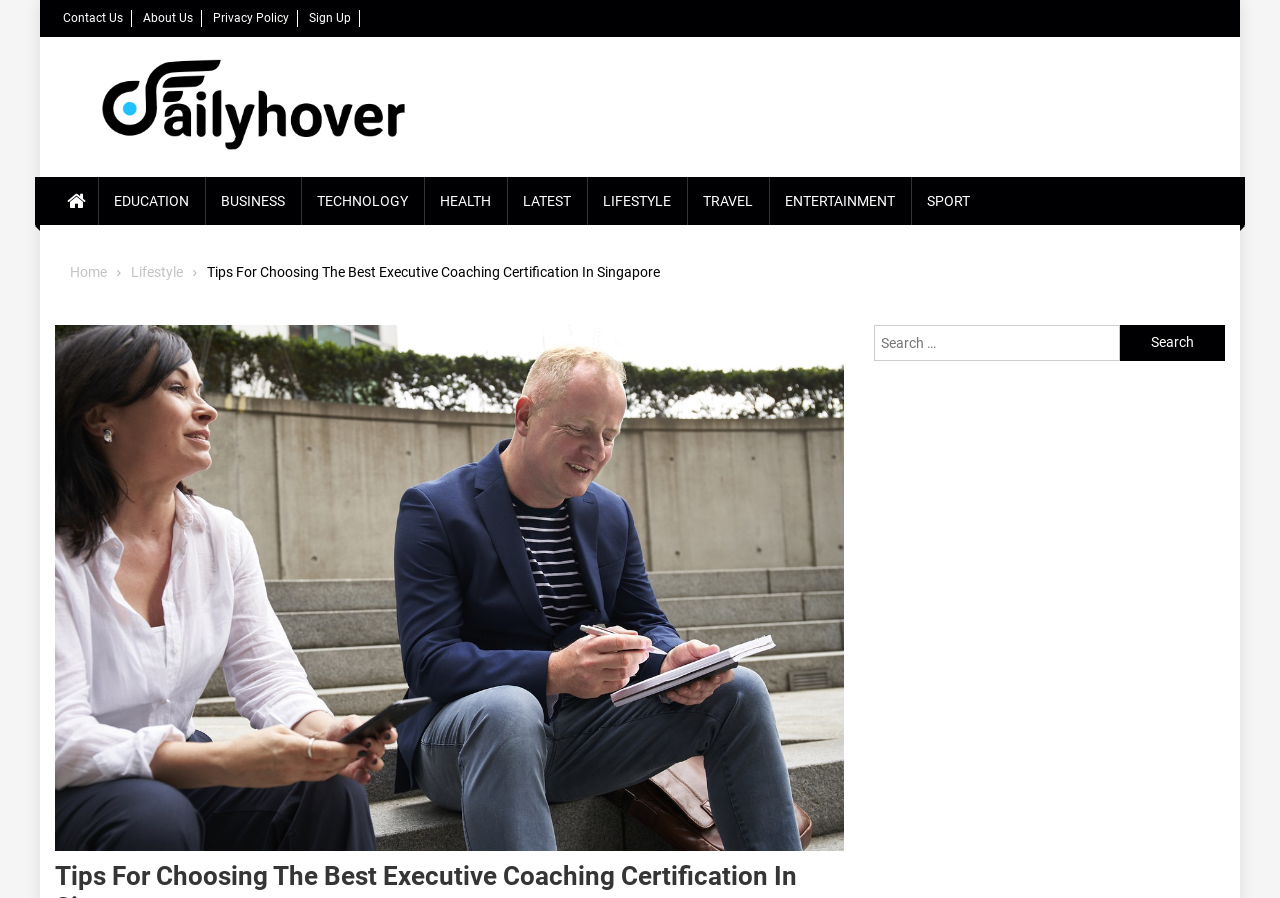Find the bounding box coordinates of the clickable element required to execute the following instruction: "Click on Contact Us". Provide the coordinates as four float numbers between 0 and 1, i.e., [left, top, right, bottom].

[0.049, 0.012, 0.096, 0.028]